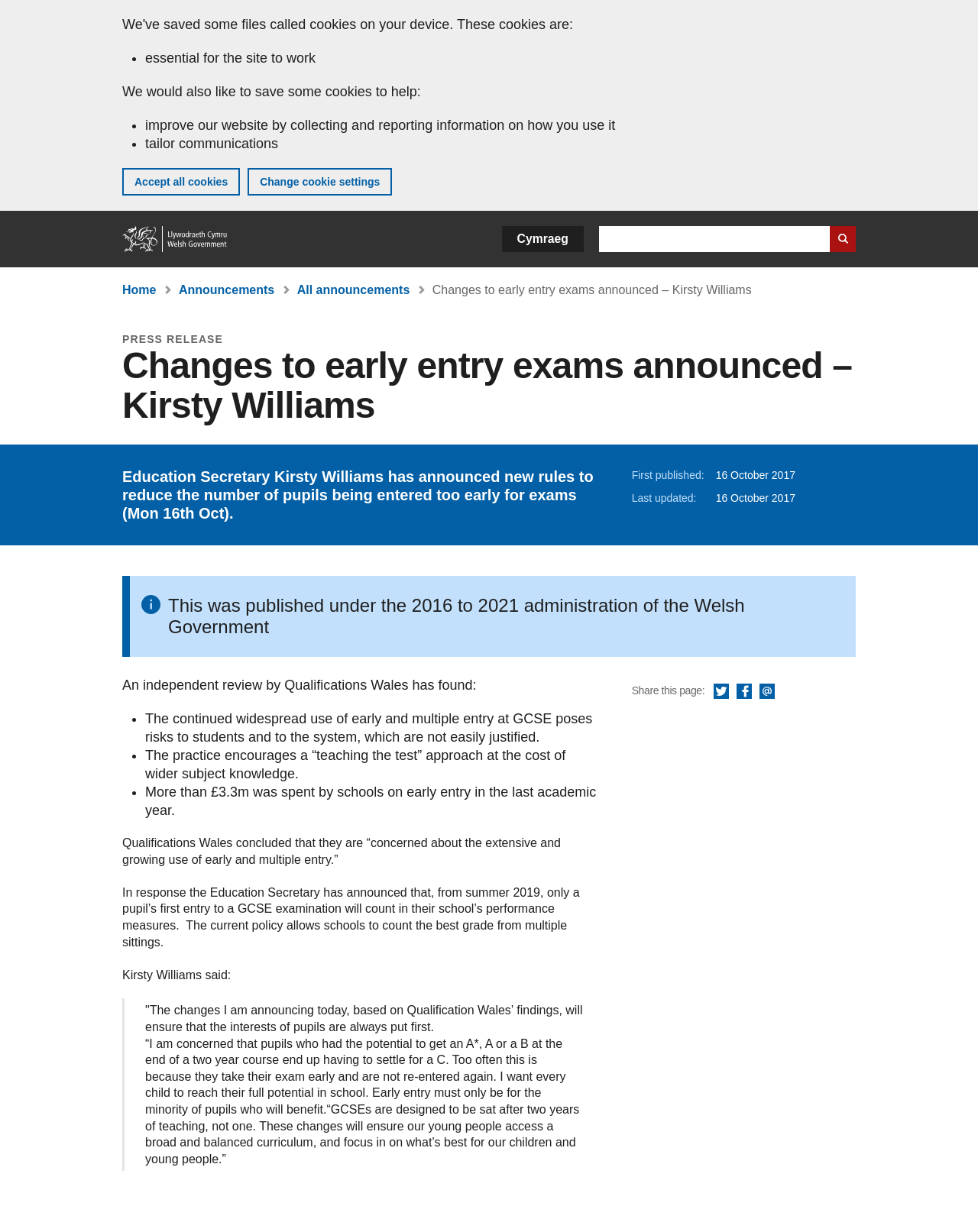What is the name of the Education Secretary?
Kindly offer a comprehensive and detailed response to the question.

I found the answer by reading the text content of the webpage, specifically the sentence 'Education Secretary Kirsty Williams has announced new rules to reduce the number of pupils being entered too early for exams (Mon 16th Oct).' which mentions the name of the Education Secretary.